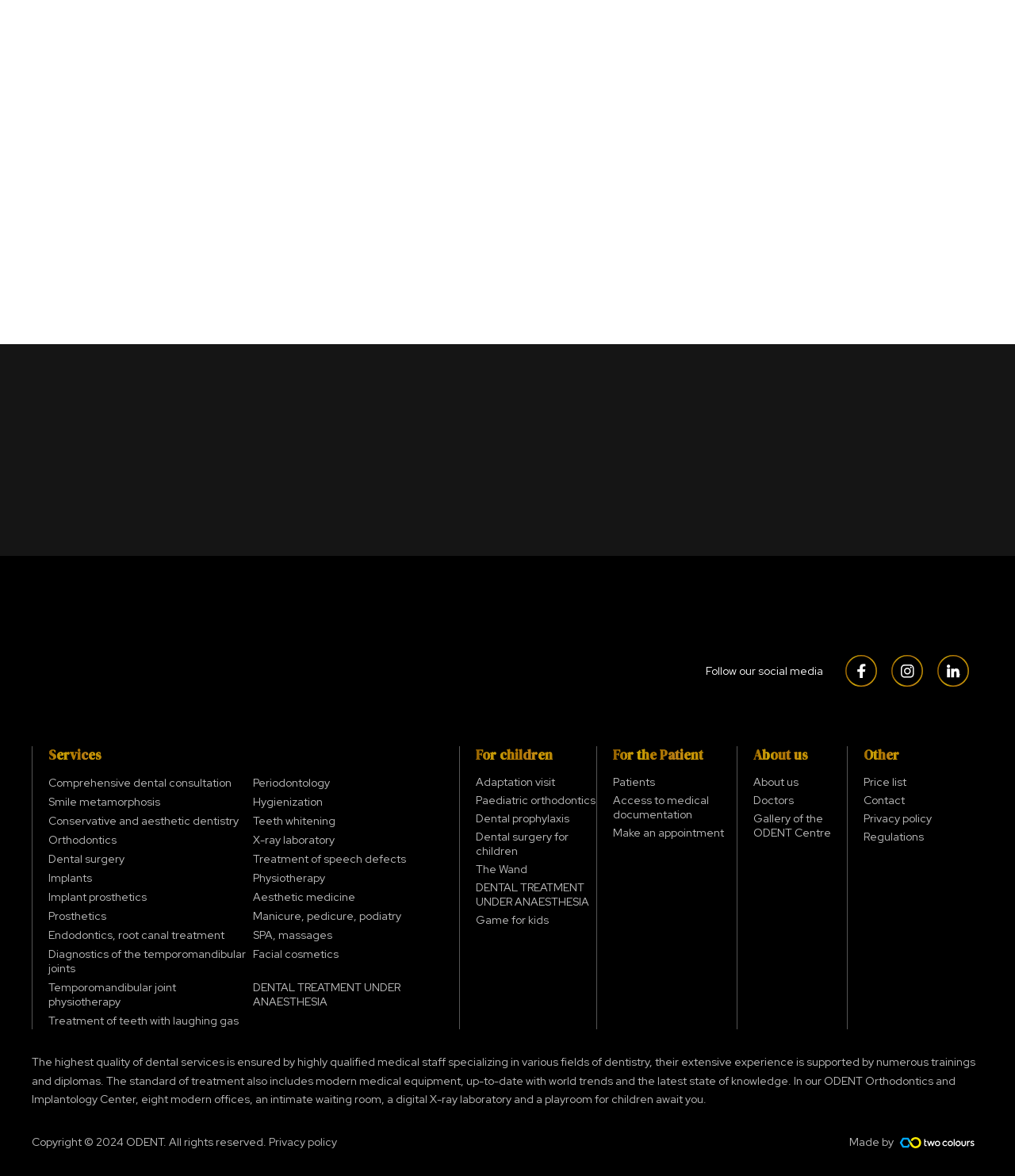Find the bounding box coordinates for the area that should be clicked to accomplish the instruction: "Check the price list".

[0.851, 0.657, 0.968, 0.672]